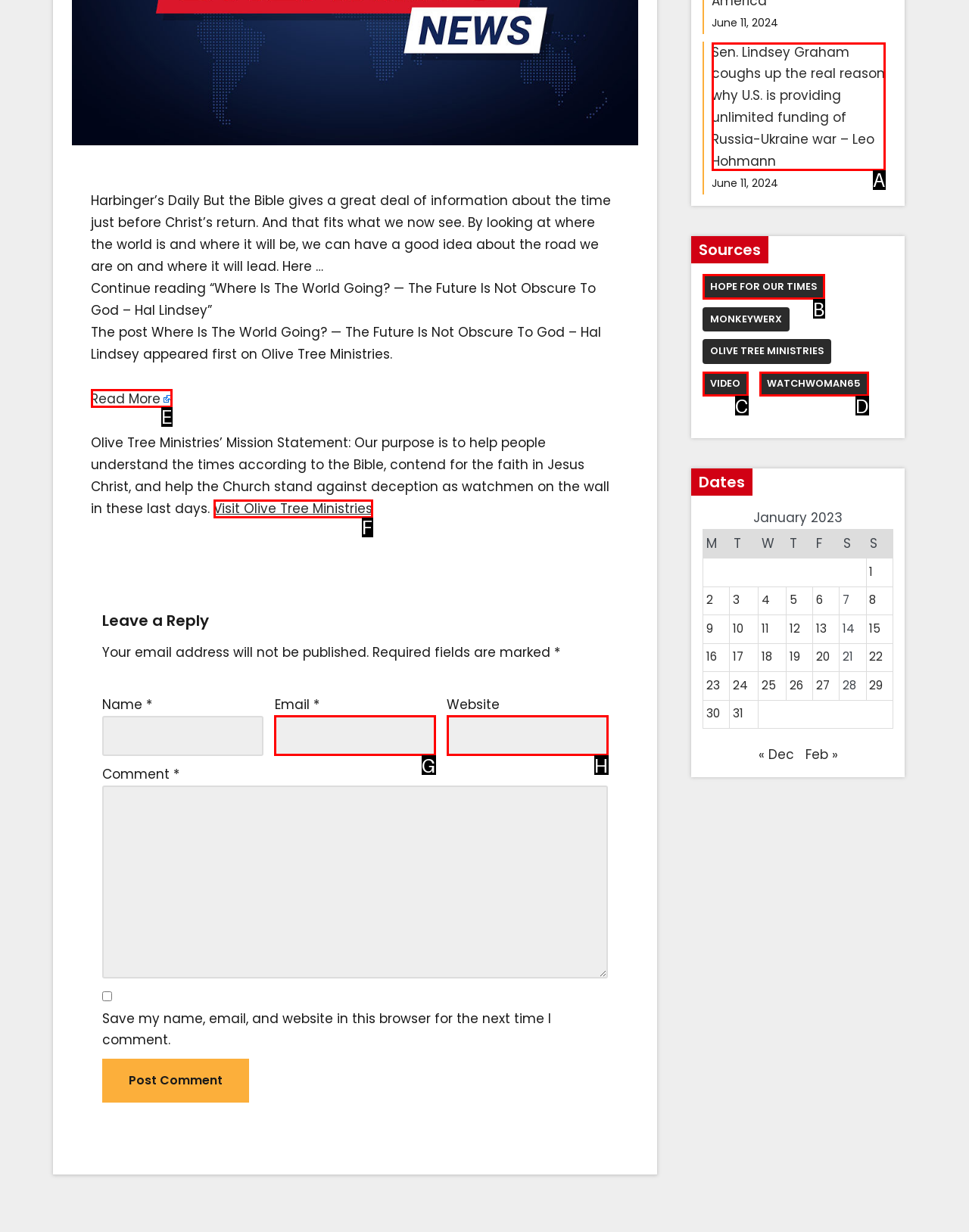Identify the UI element that corresponds to this description: parent_node: Email * aria-describedby="email-notes" name="email"
Respond with the letter of the correct option.

G